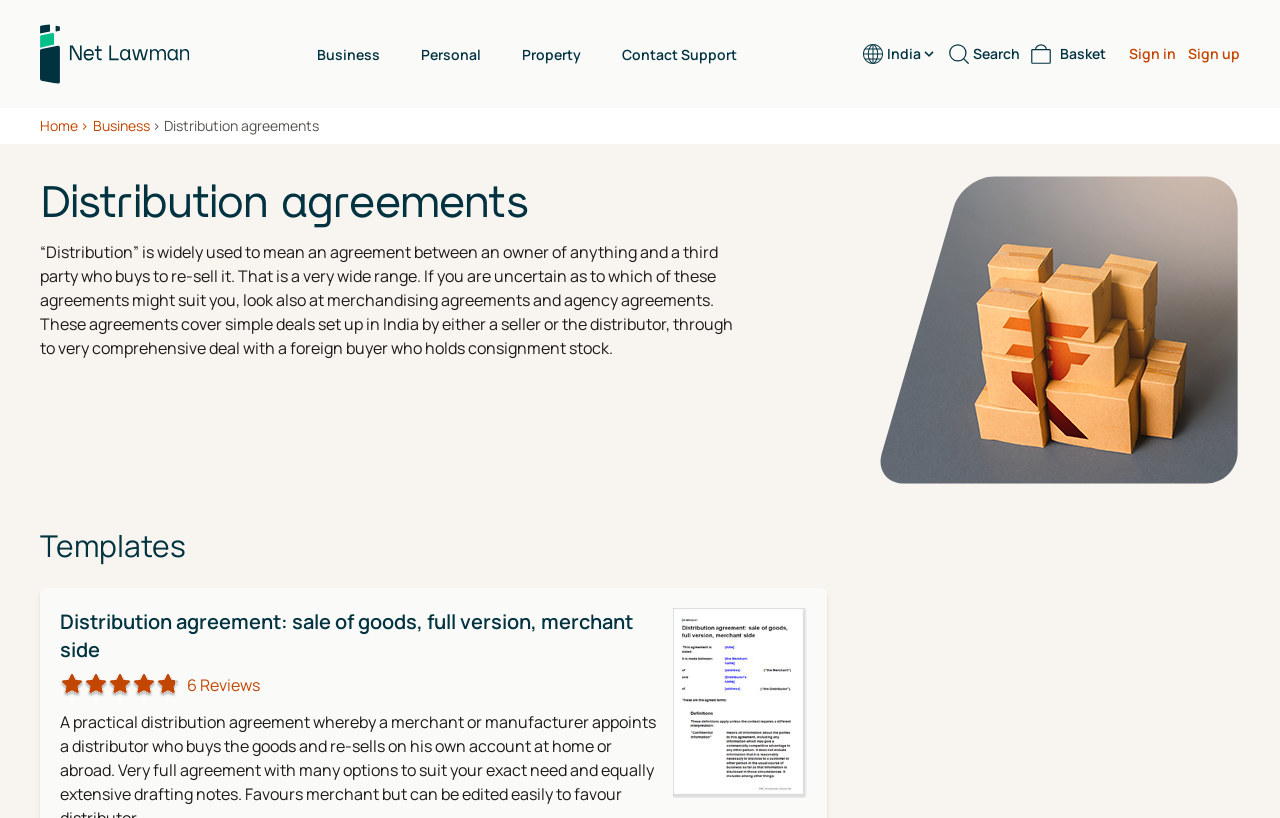Deliver a detailed narrative of the webpage's visual and textual elements.

The webpage is about distribution agreements for suppliers of goods or services, providing professionally drawn templates for a legal framework. At the top left, there is a Net Lawman logo and a "Home" link. To the right of the logo, there are several links, including "Business", "Personal", "Property", and "Contact Support". Next to these links, there is a small image and a button labeled "India". On the top right, there are links for "Search", "Basket", "Sign in", and "Sign up", each accompanied by a small image.

Below the top navigation bar, there is a breadcrumb navigation section that shows the current page's location, with links to "Home" and "Business" and a text "Distribution agreements". 

The main content of the page starts with a heading "Distribution agreements" and a brief description of what distribution agreements are. Below this, there is a long paragraph explaining the different types of distribution agreements and when to use them.

To the right of the paragraph, there is a large image related to distribution agreements. Below the image, there is a heading "Templates" and a subheading "Distribution agreement: sale of goods, full version, merchant side" with a link to the template. The template link is accompanied by several small images and a text "6 Reviews". 

At the bottom of the page, there is a large image that appears to be a preview of the first page of the template.